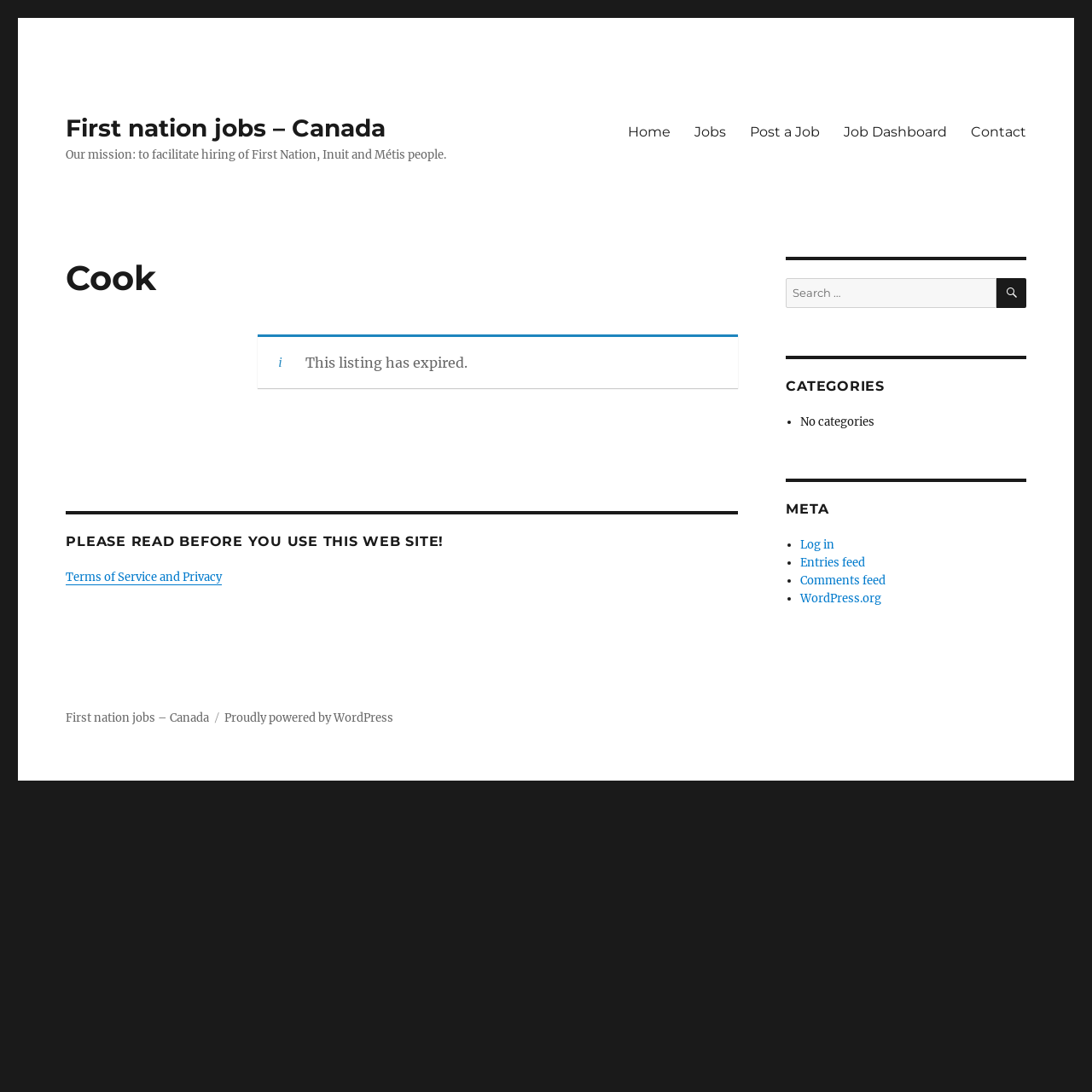What can be done in the search box?
Can you provide an in-depth and detailed response to the question?

The search box is located at the top right of the webpage, and it has a static text 'Search for:' and a button with a search icon, indicating that users can search for jobs using this feature.